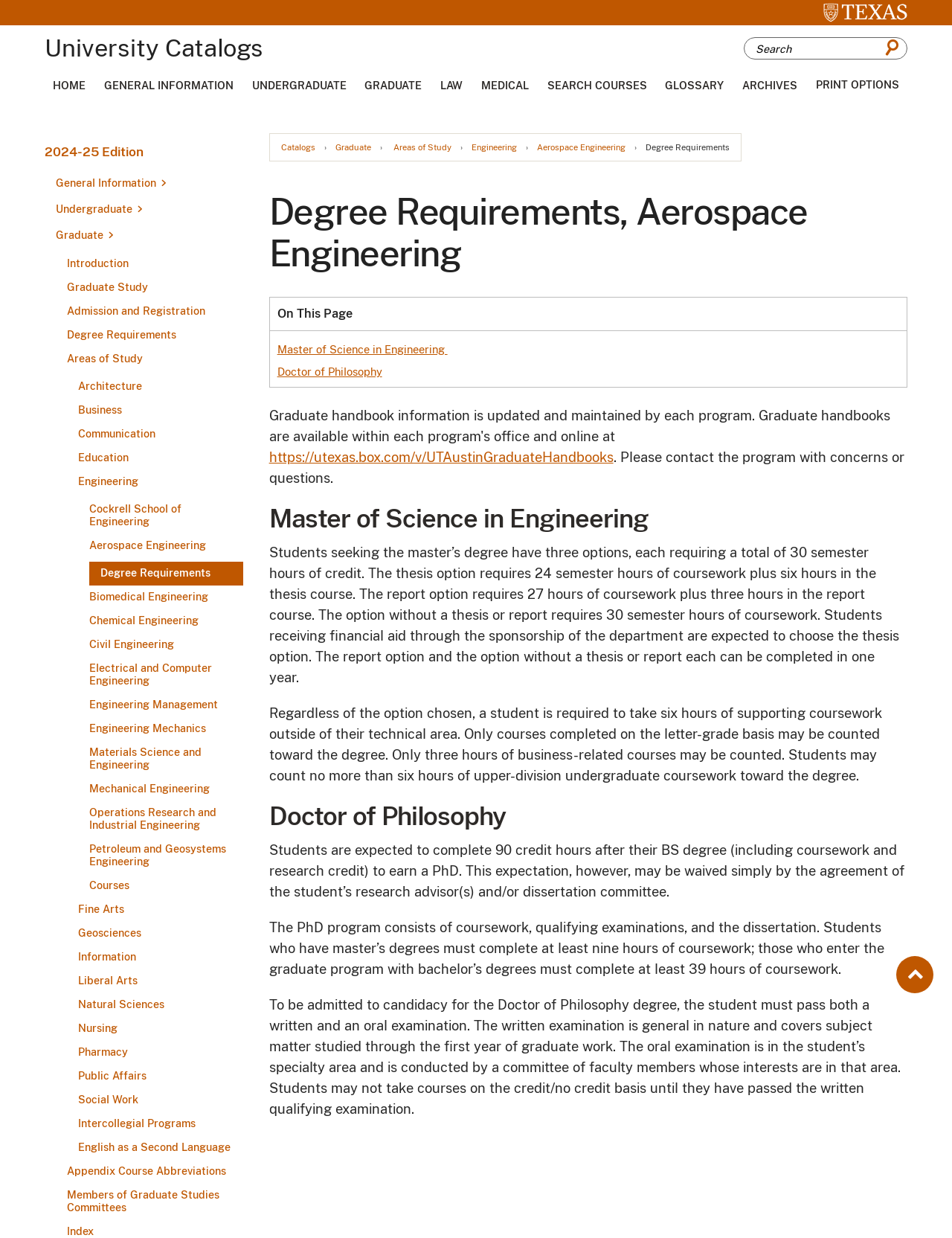How many semester hours of credit are required for the master's degree?
Please give a well-detailed answer to the question.

I found the answer by reading the paragraph under the heading 'Master of Science in Engineering', which states that students seeking the master's degree have three options, each requiring a total of 30 semester hours of credit.